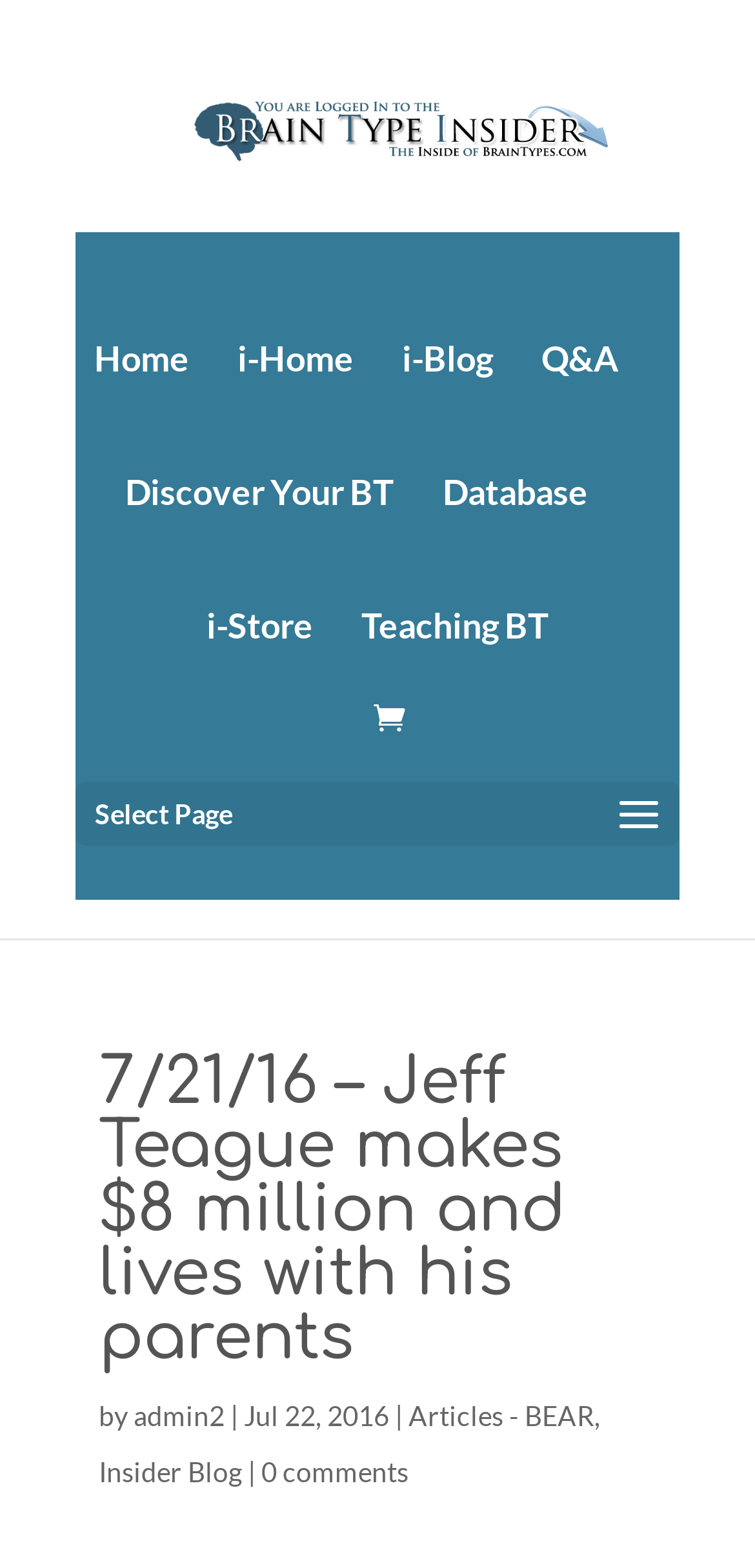Given the element description, predict the bounding box coordinates in the format (top-left x, top-left y, bottom-right x, bottom-right y), using floating point numbers between 0 and 1: Insider Blog

[0.131, 0.927, 0.321, 0.948]